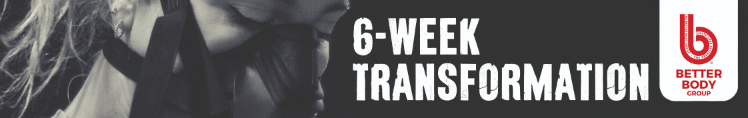Where is the logo of the Better Body Group positioned?
Analyze the image and deliver a detailed answer to the question.

According to the caption, the logo of the Better Body Group is 'positioned in the bottom right corner', which indicates its exact location on the banner.